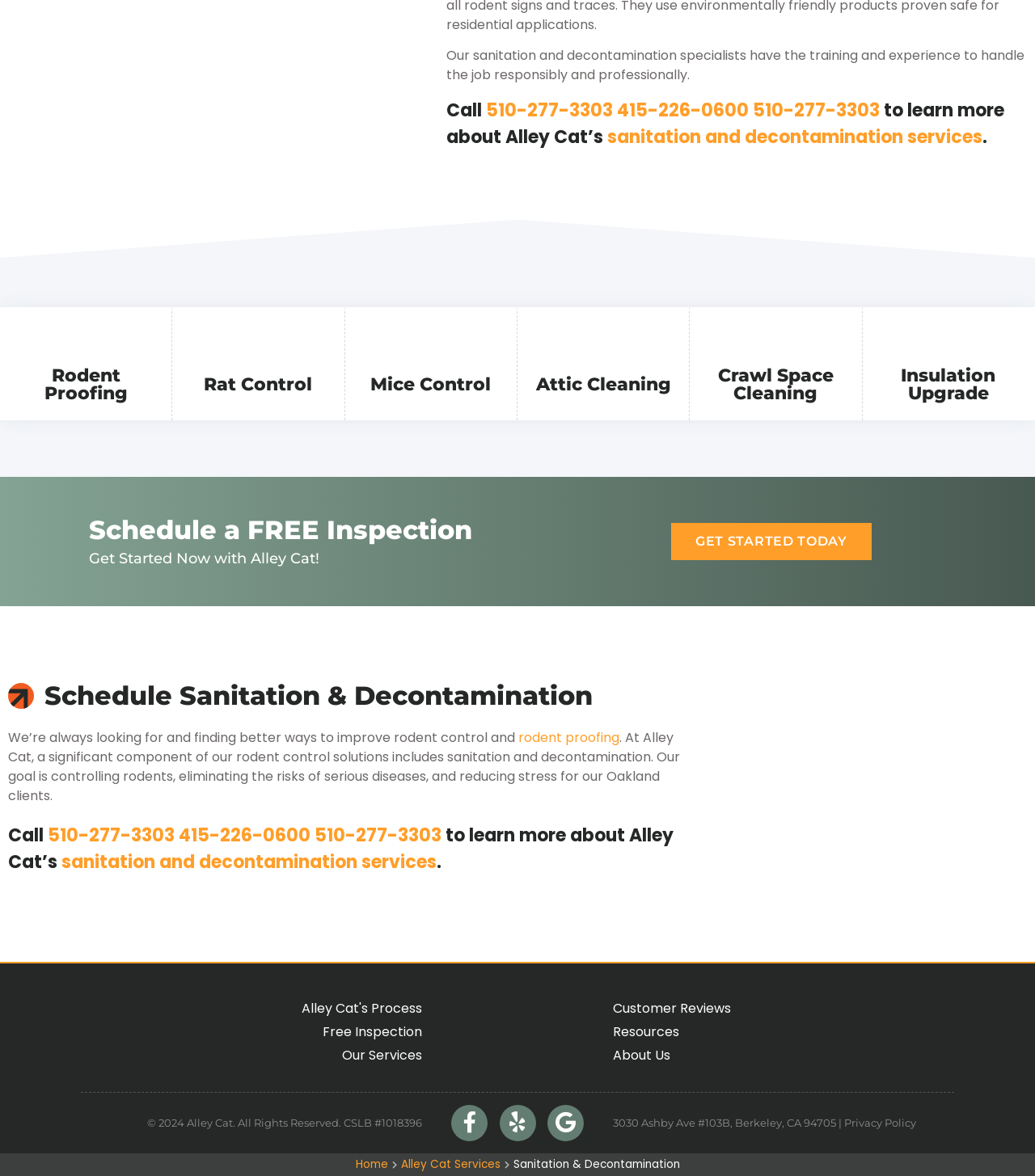Please answer the following question using a single word or phrase: 
What is the address of Alley Cat?

3030 Ashby Ave #103B, Berkeley, CA 94705